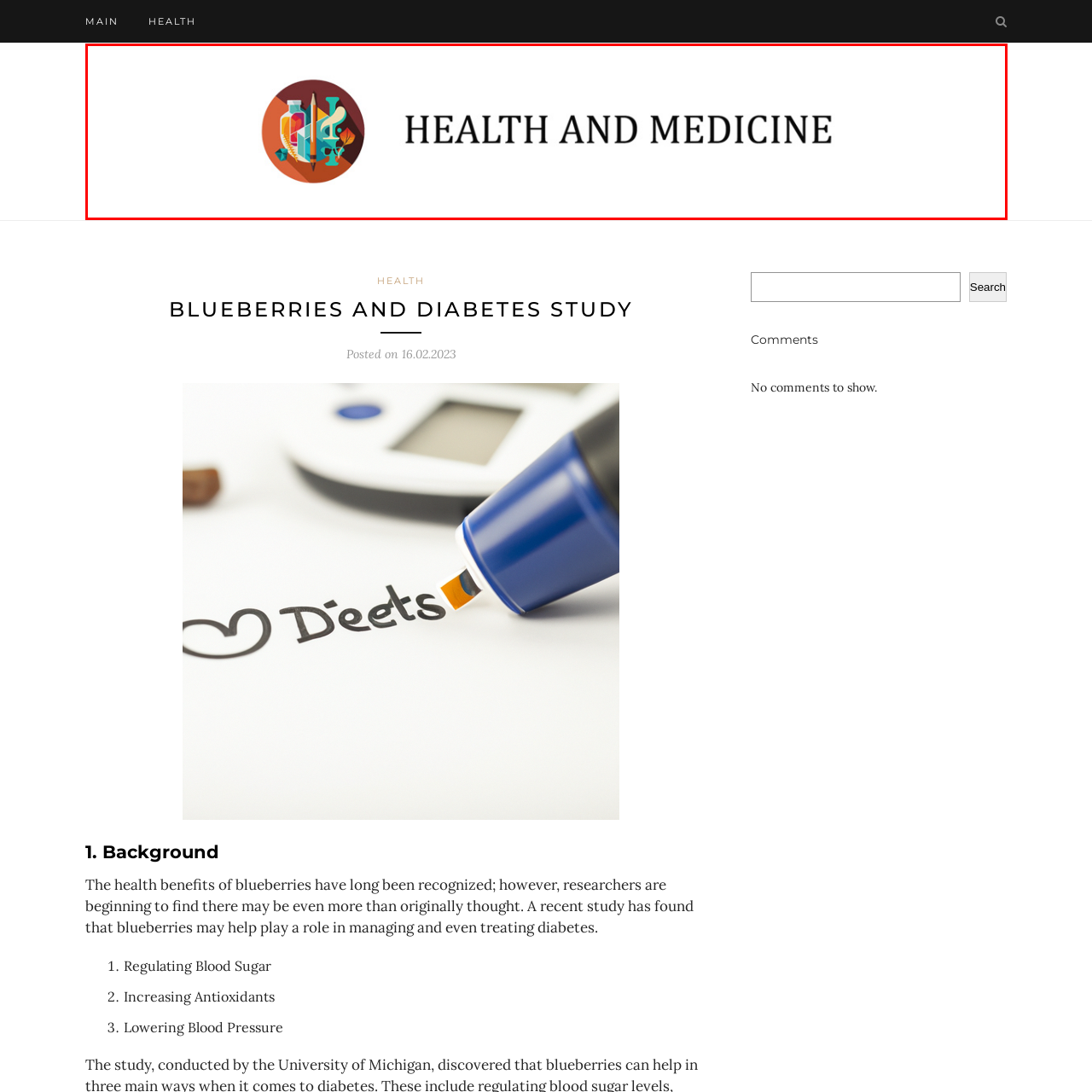Concentrate on the image area surrounded by the red border and answer the following question comprehensively: What objects are incorporated into the logo design?

The caption states that the design incorporates 'colorful elements that symbolize various aspects of health science, such as beakers and medical symbols', indicating that these objects are part of the logo design.